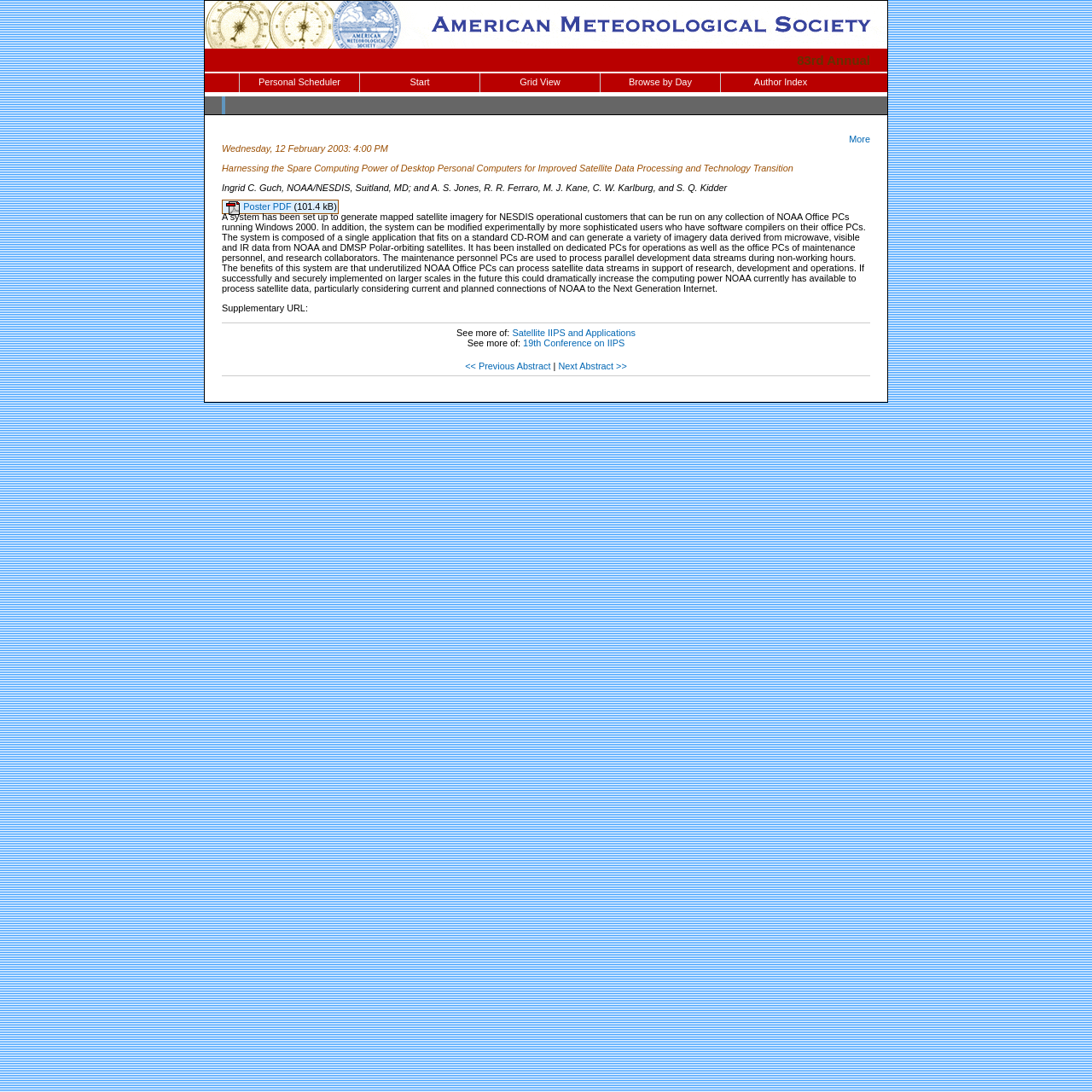Summarize the contents and layout of the webpage in detail.

This webpage appears to be an abstract page for a conference presentation. At the top, there is a logo of the American Meteorological Society (AMS) on the left, which is also a link to the AMS website. To the right of the logo, there is a link to the "83rd Annual" conference.

Below the logo and the conference link, there are several navigation links, including "Personal Scheduler", "Start", "Grid View", "Browse by Day", and "Author Index". These links are aligned horizontally and take up about a third of the page width.

The main content of the page starts with a heading, followed by the title of the presentation, "Harnessing the Spare Computing Power of Desktop Personal Computers for Improved Satellite Data Processing and Technology Transition". Below the title, there is information about the presentation, including the date and time, the authors, and a brief abstract.

To the right of the abstract, there is a link to download the poster in PDF format, along with the file size. Below the abstract, there is a block of text that provides more details about the presentation, including the benefits of the system and its potential applications.

At the bottom of the page, there are several links and text blocks. There is a link to a supplementary URL, followed by a section that suggests related presentations, including "Satellite IIPS and Applications" and "19th Conference on IIPS". There are also navigation links to the previous and next abstracts, with a vertical bar separating them.